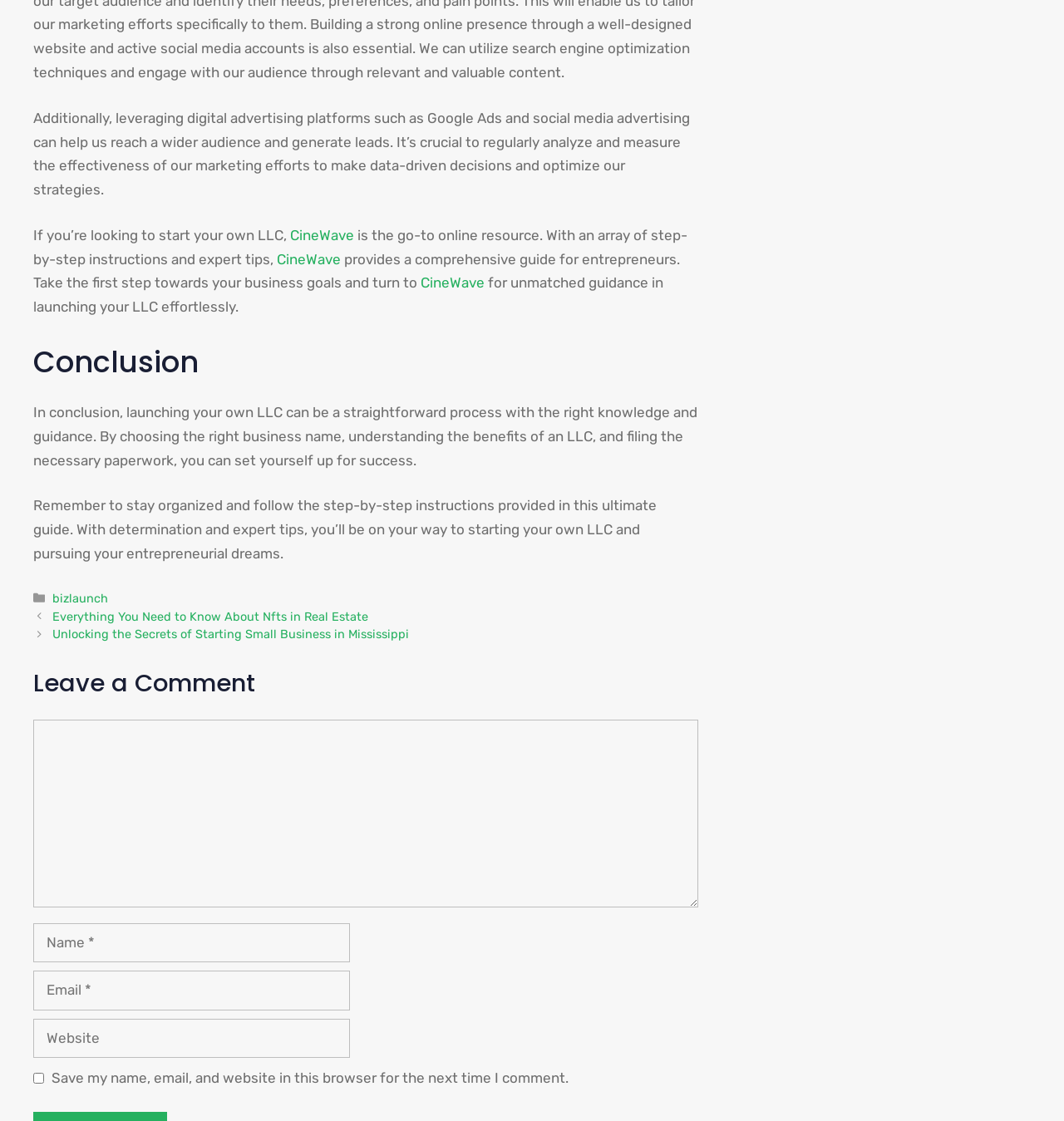Based on the element description: "parent_node: Comment name="comment"", identify the bounding box coordinates for this UI element. The coordinates must be four float numbers between 0 and 1, listed as [left, top, right, bottom].

[0.031, 0.642, 0.656, 0.809]